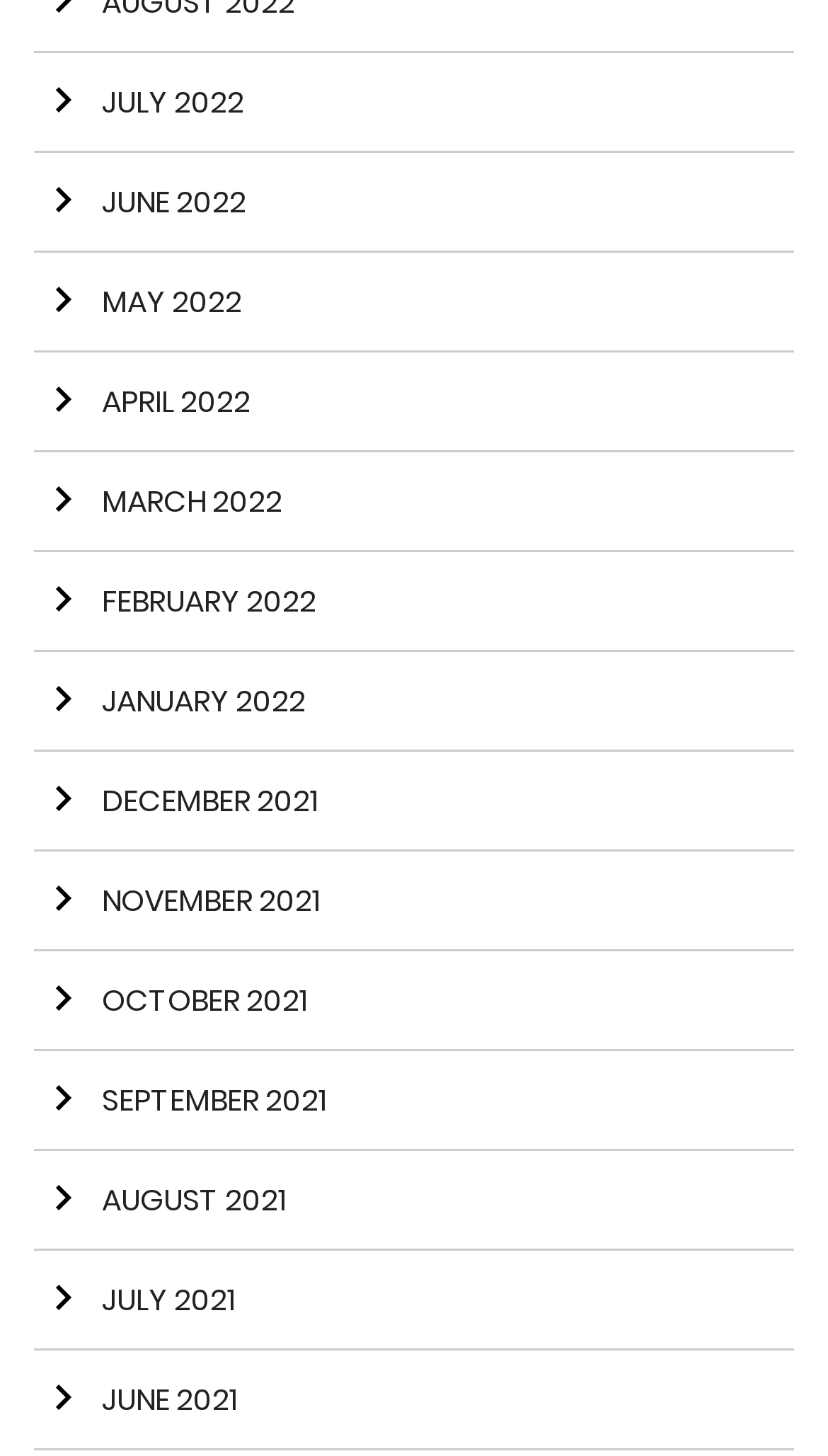What is the format of the link text?
Please respond to the question with a detailed and well-explained answer.

By examining the link text, I can see that each link has a text description in the format 'Arrow right <MONTH> <YEAR>', where <MONTH> is the month and <YEAR> is the year.